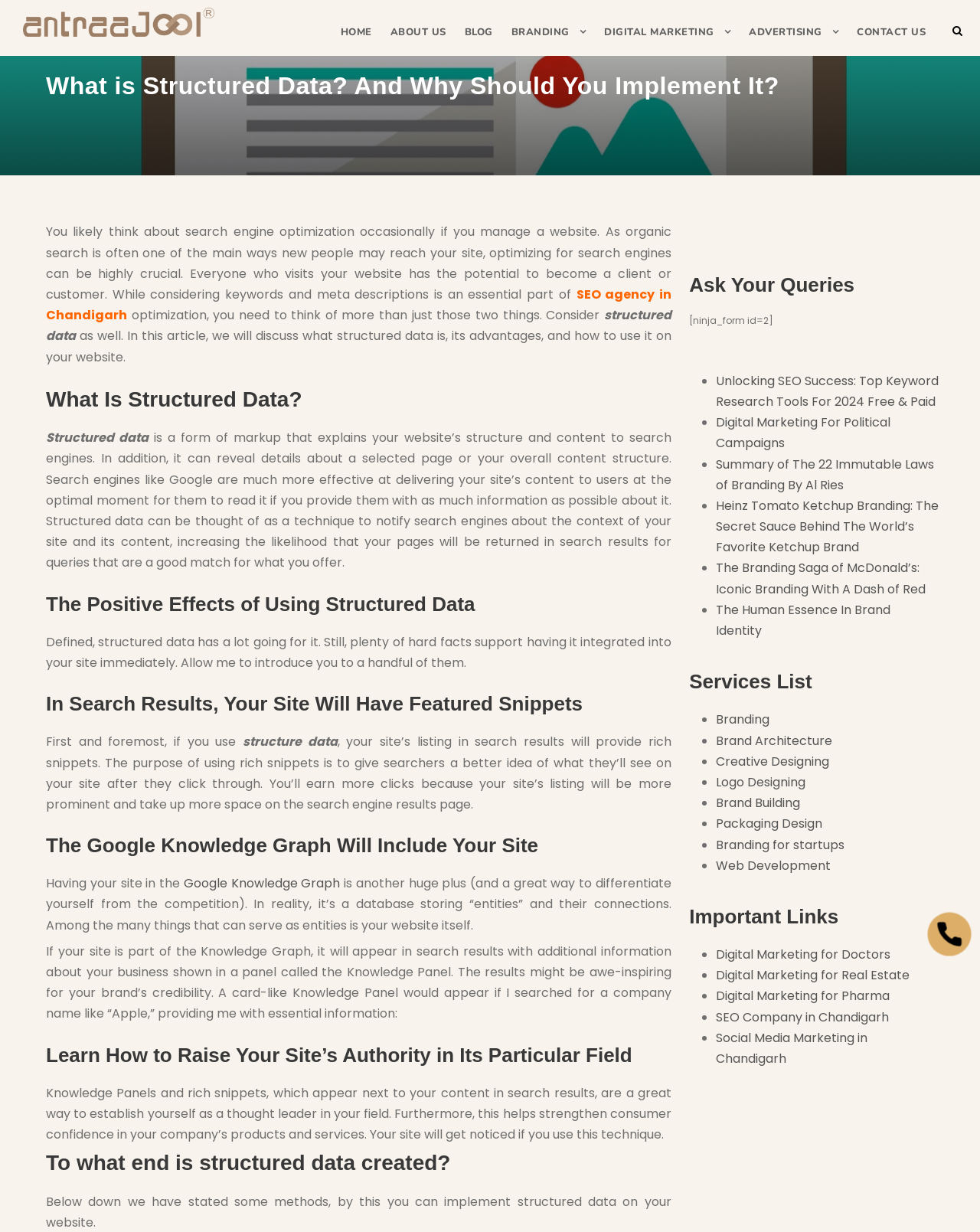Refer to the image and offer a detailed explanation in response to the question: What is the Knowledge Graph?

The Knowledge Graph is a database that stores 'entities' and their connections. It's a way for search engines to provide additional information about a business or entity, and it can appear in search results as a Knowledge Panel. This is mentioned in the article as another benefit of using structured data.